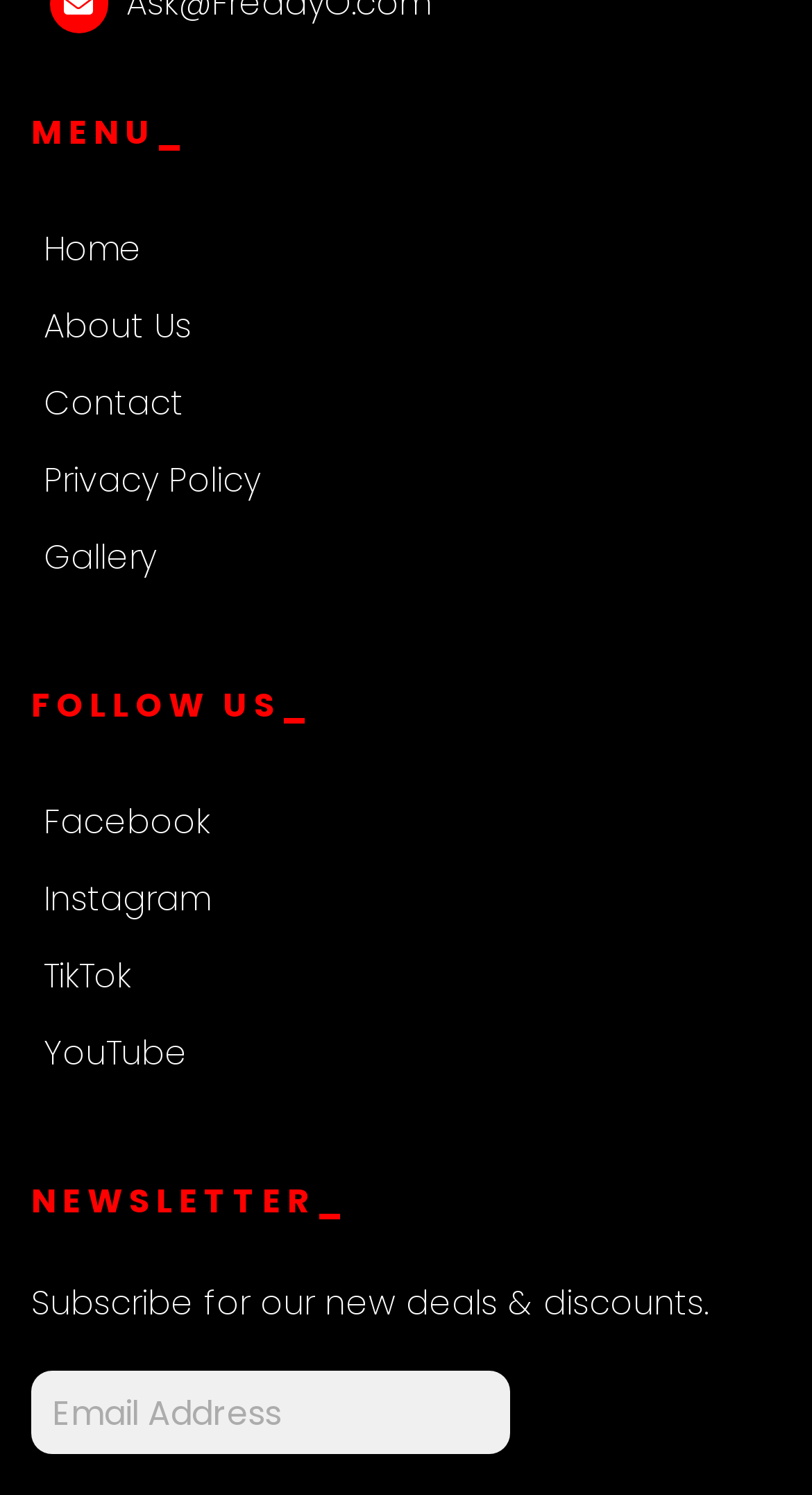Kindly determine the bounding box coordinates of the area that needs to be clicked to fulfill this instruction: "View Gallery".

[0.054, 0.356, 0.192, 0.388]